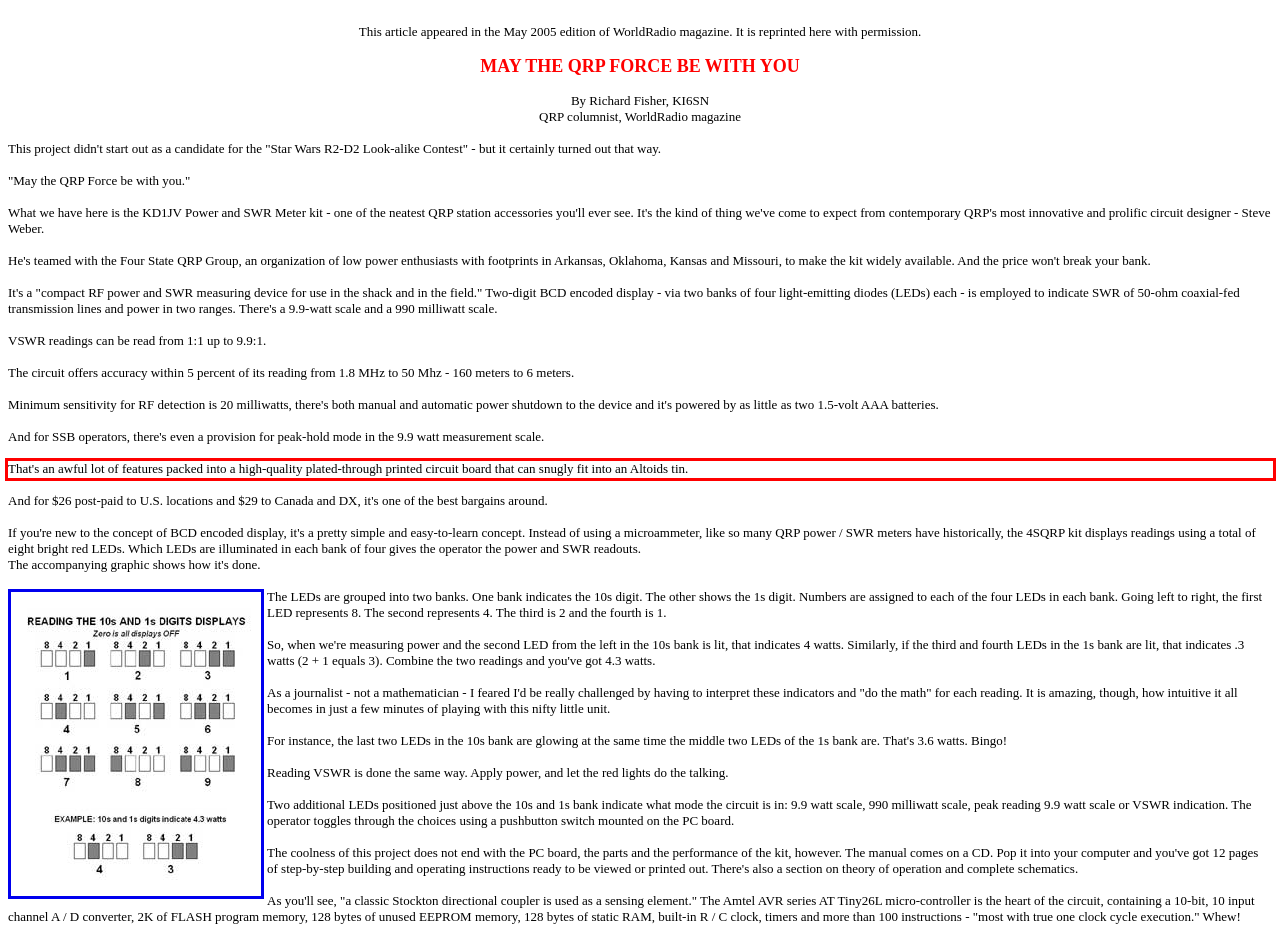Please analyze the provided webpage screenshot and perform OCR to extract the text content from the red rectangle bounding box.

That's an awful lot of features packed into a high-quality plated-through printed circuit board that can snugly fit into an Altoids tin.